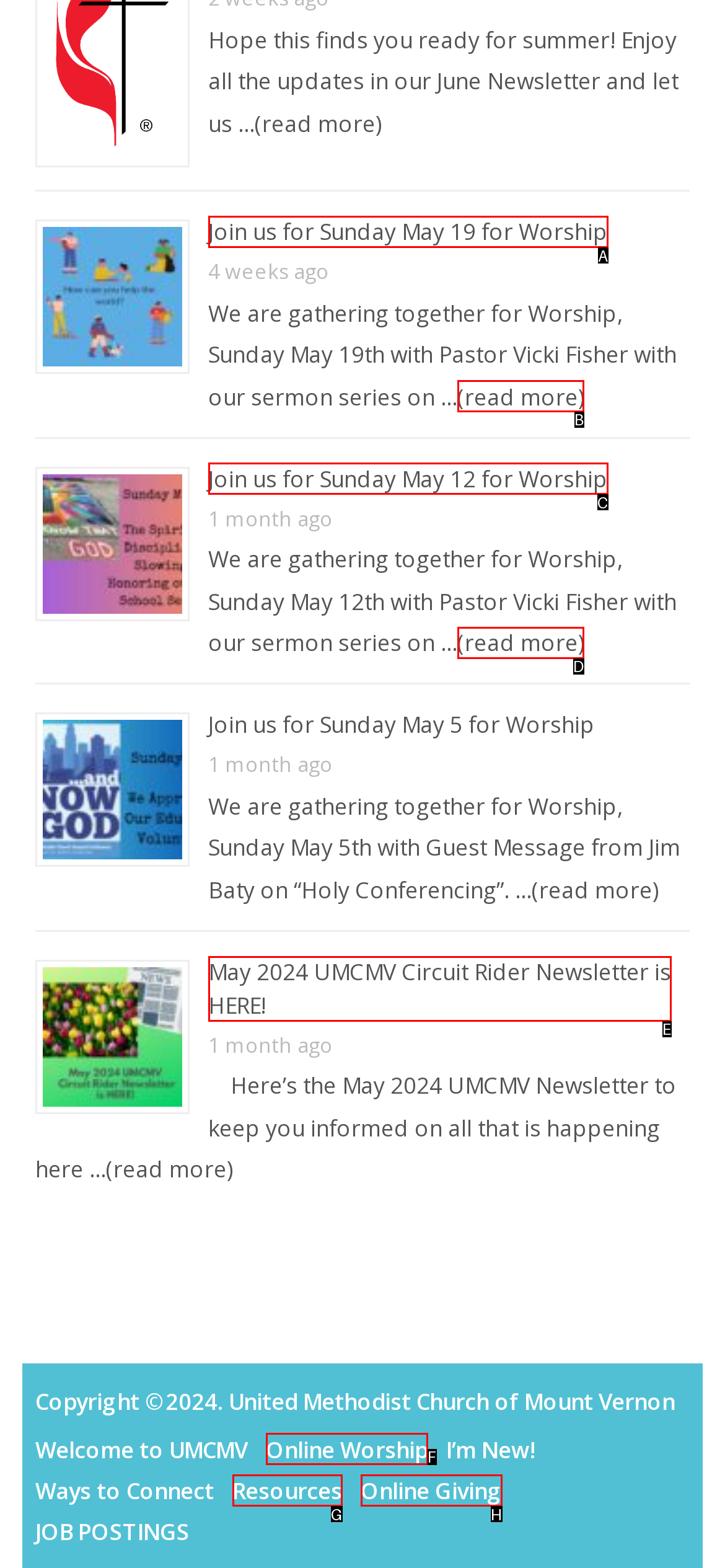Based on the task: Check the Online Worship page, which UI element should be clicked? Answer with the letter that corresponds to the correct option from the choices given.

F